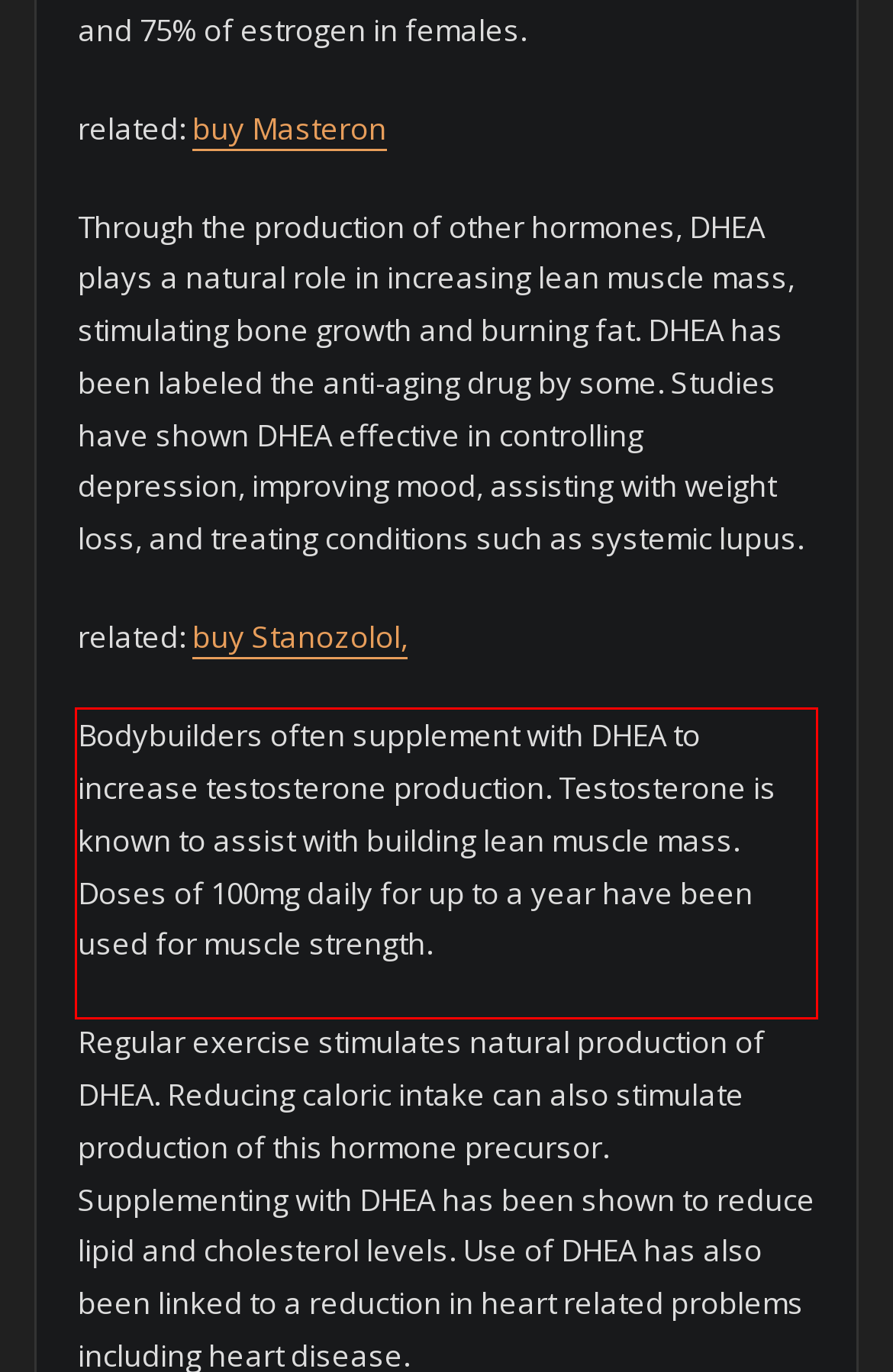Inspect the webpage screenshot that has a red bounding box and use OCR technology to read and display the text inside the red bounding box.

Bodybuilders often supplement with DHEA to increase testosterone production. Testosterone is known to assist with building lean muscle mass. Doses of 100mg daily for up to a year have been used for muscle strength.